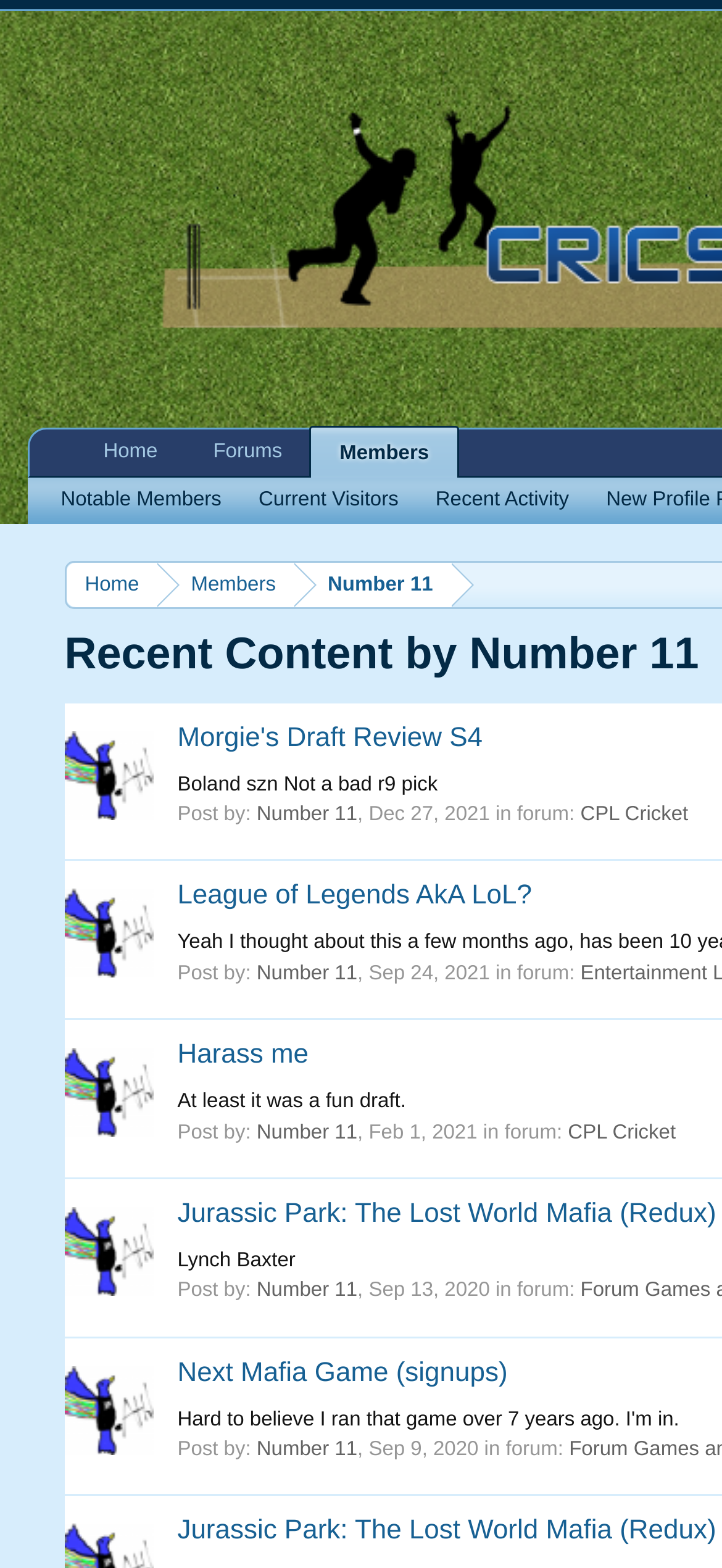From the given element description: "aria-label="Cyber essentials plus no bg"", find the bounding box for the UI element. Provide the coordinates as four float numbers between 0 and 1, in the order [left, top, right, bottom].

None